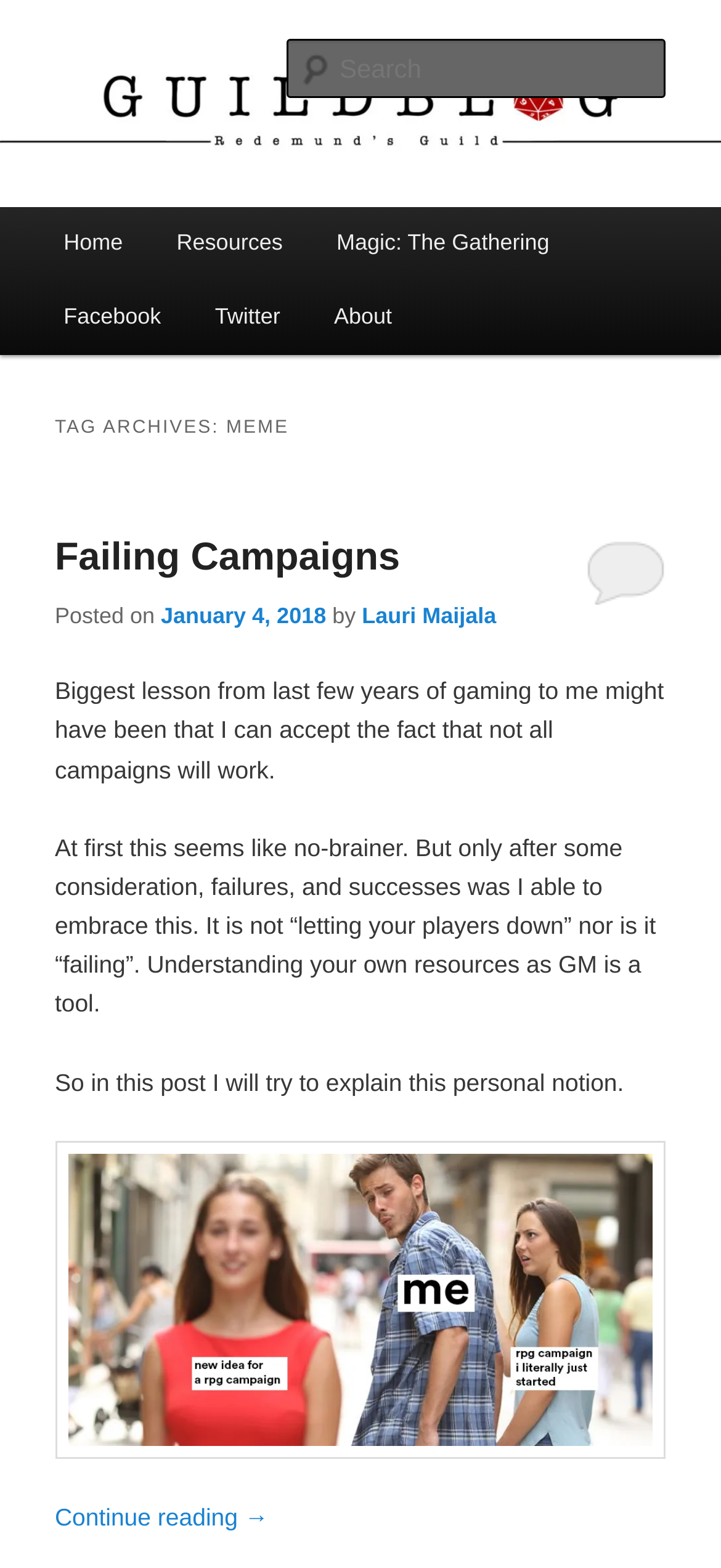Respond with a single word or phrase for the following question: 
Is there a search bar on the webpage?

Yes